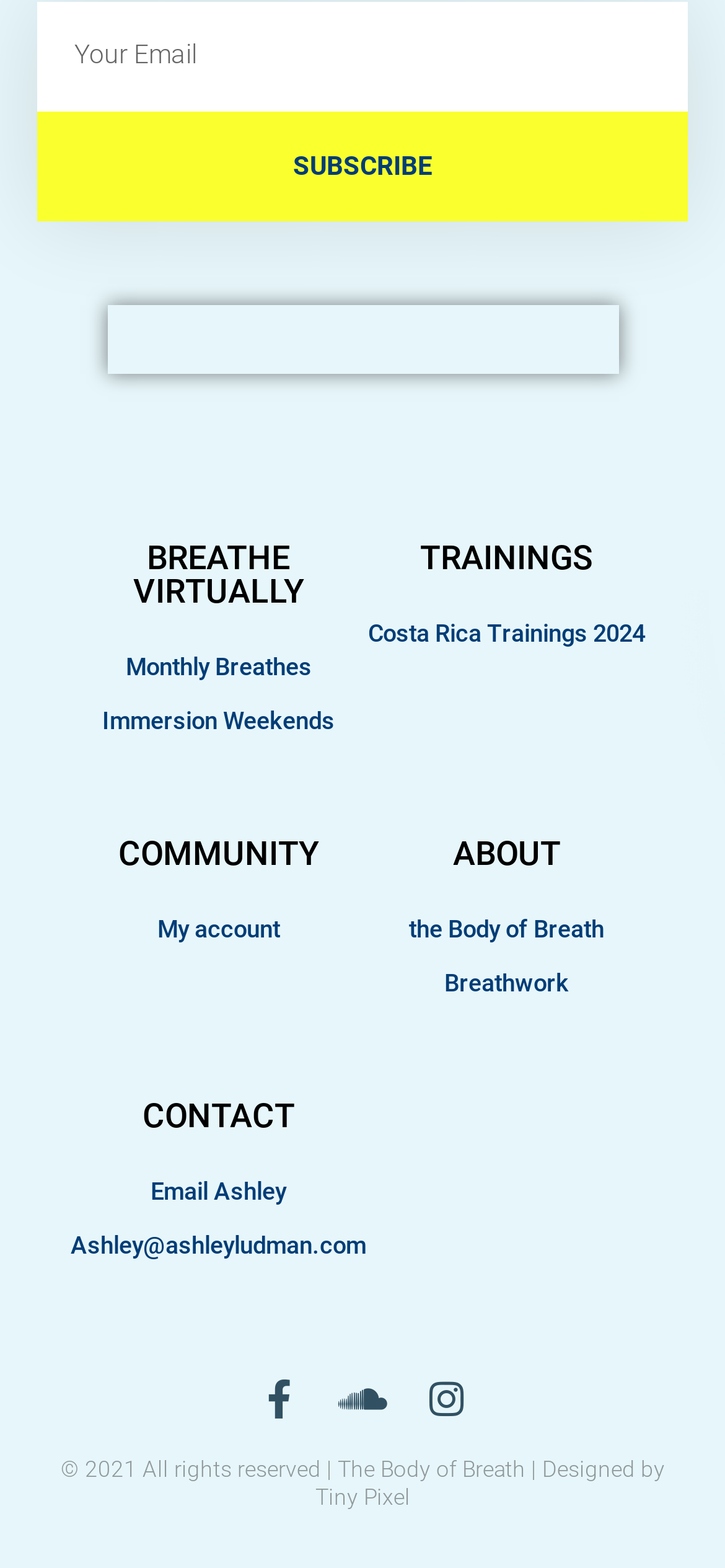Please identify the bounding box coordinates of the area that needs to be clicked to fulfill the following instruction: "Visit Facebook page."

[0.358, 0.88, 0.412, 0.905]